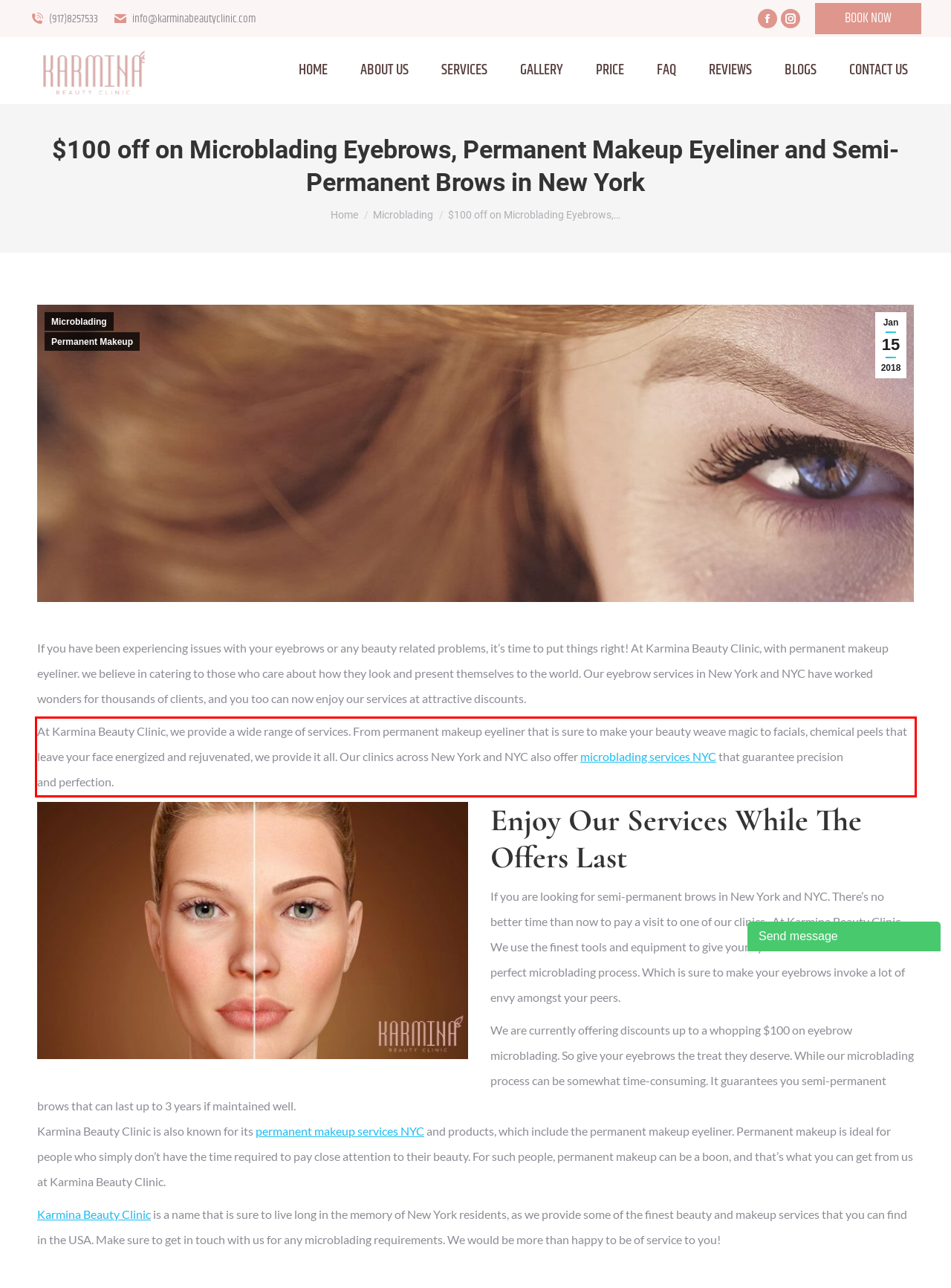Please use OCR to extract the text content from the red bounding box in the provided webpage screenshot.

At Karmina Beauty Clinic, we provide a wide range of services. From permanent makeup eyeliner that is sure to make your beauty weave magic to facials, chemical peels that leave your face energized and rejuvenated, we provide it all. Our clinics across New York and NYC also offer microblading services NYC that guarantee precision and perfection.